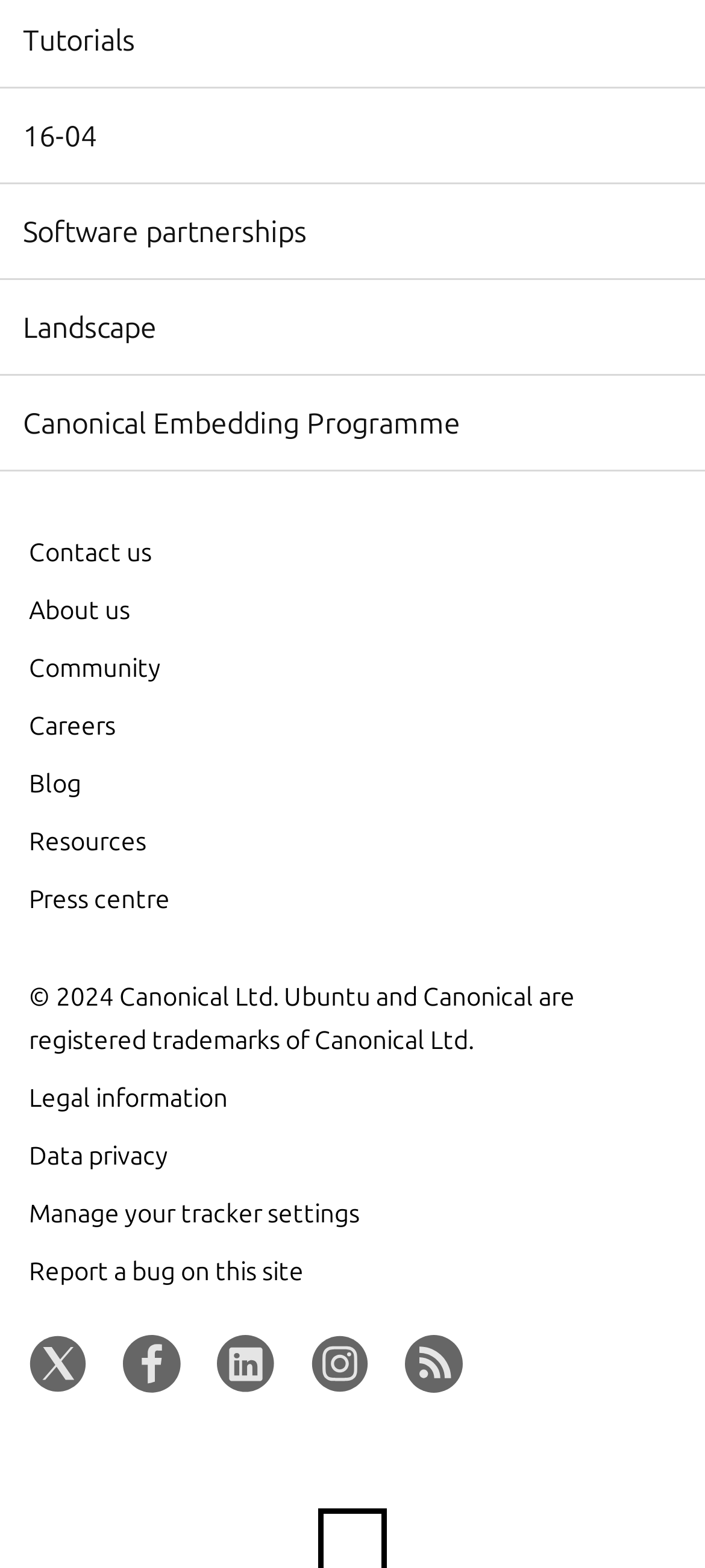Can you specify the bounding box coordinates of the area that needs to be clicked to fulfill the following instruction: "Go to the top of the page"?

[0.0, 0.919, 0.464, 0.94]